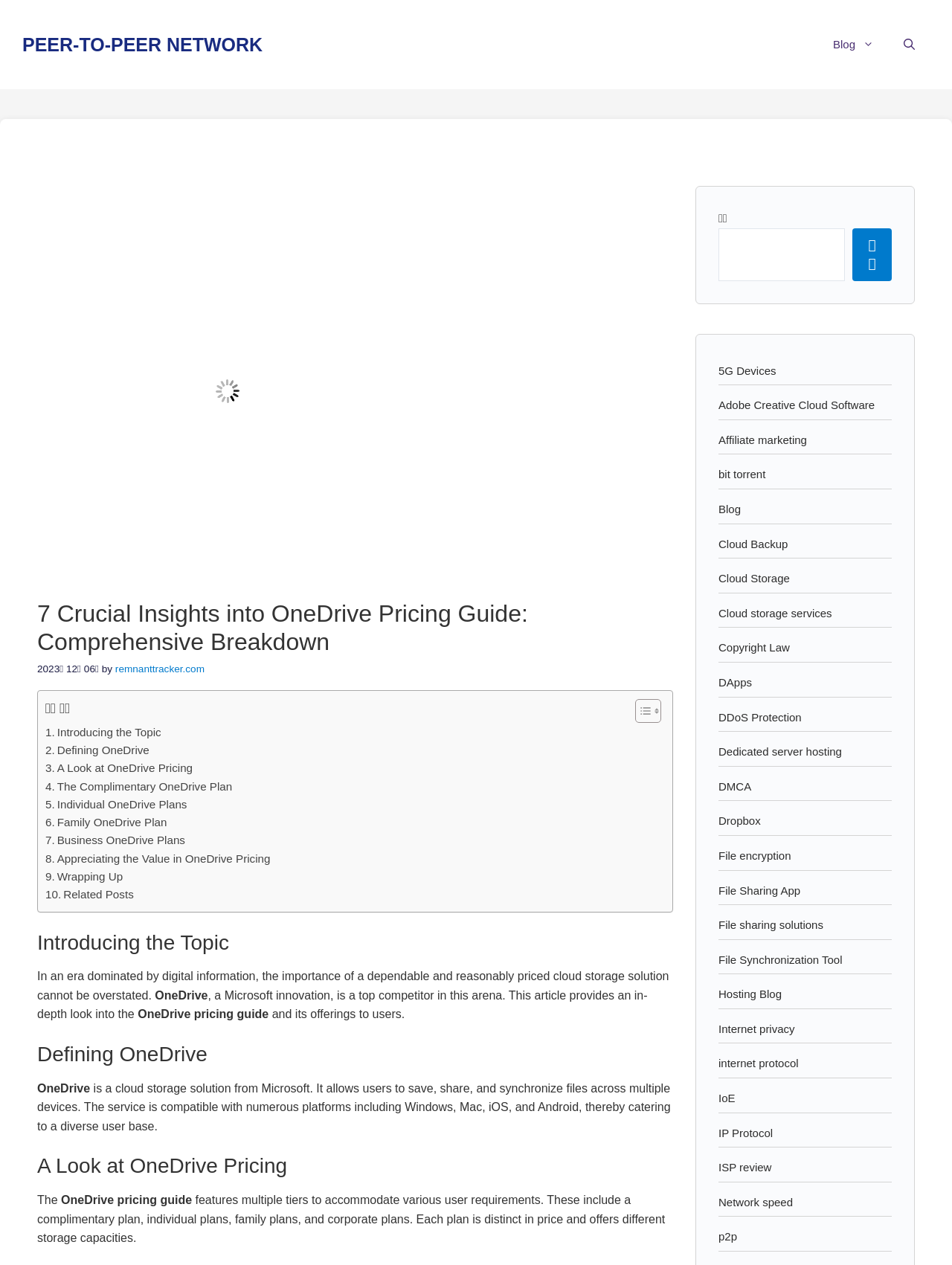Offer a comprehensive description of the webpage’s content and structure.

This webpage is about a comprehensive guide to OneDrive pricing. At the top, there is a banner with the site's name, "PEER-TO-PEER NETWORK", and a navigation menu with links to "Blog" and a search button. Below the banner, there is a large image related to OneDrive pricing.

The main content of the webpage is divided into sections, each with a heading. The first section, "7 Crucial Insights into OneDrive Pricing Guide: Comprehensive Breakdown", has a brief introduction to the importance of cloud storage solutions and OneDrive's position in the market. The second section, "Defining OneDrive", explains what OneDrive is and its features.

The third section, "A Look at OneDrive Pricing", discusses the different pricing tiers offered by OneDrive, including a complimentary plan, individual plans, family plans, and corporate plans. Each plan is described in terms of its price and storage capacity.

The rest of the webpage is organized into a table of contents with links to different sections, including "Introducing the Topic", "Defining OneDrive", "A Look at OneDrive Pricing", and others. There are also several links to related topics, such as cloud storage services, file sharing solutions, and internet privacy, located at the bottom of the page.

In terms of layout, the webpage has a clean and organized structure, with clear headings and concise text. The image related to OneDrive pricing is prominently displayed at the top, and the table of contents is easily accessible on the right side of the page. The related links at the bottom of the page are grouped together in a separate section.